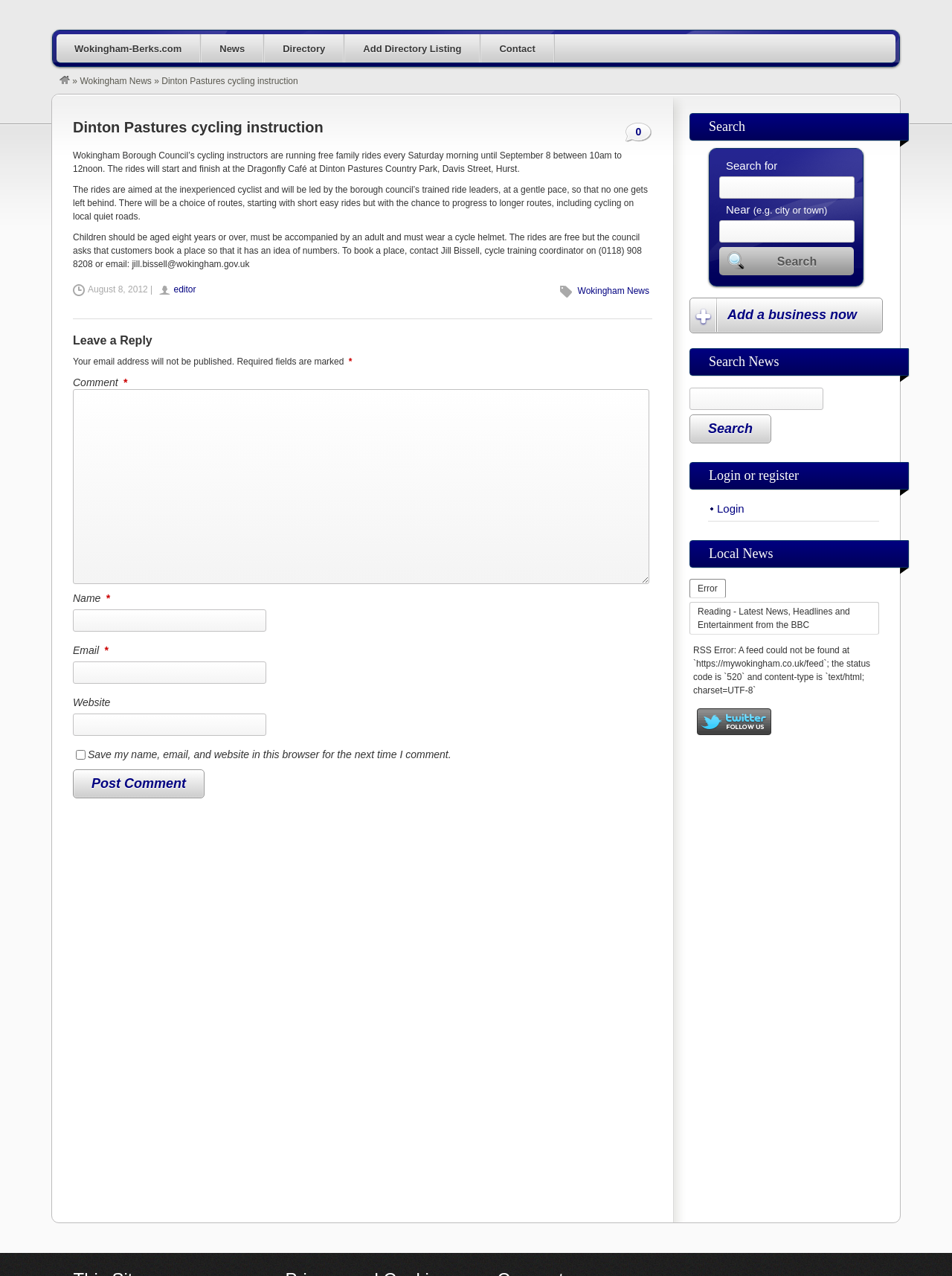Find the bounding box coordinates for the element described here: "Wokingham-Berks.com".

[0.059, 0.027, 0.21, 0.049]